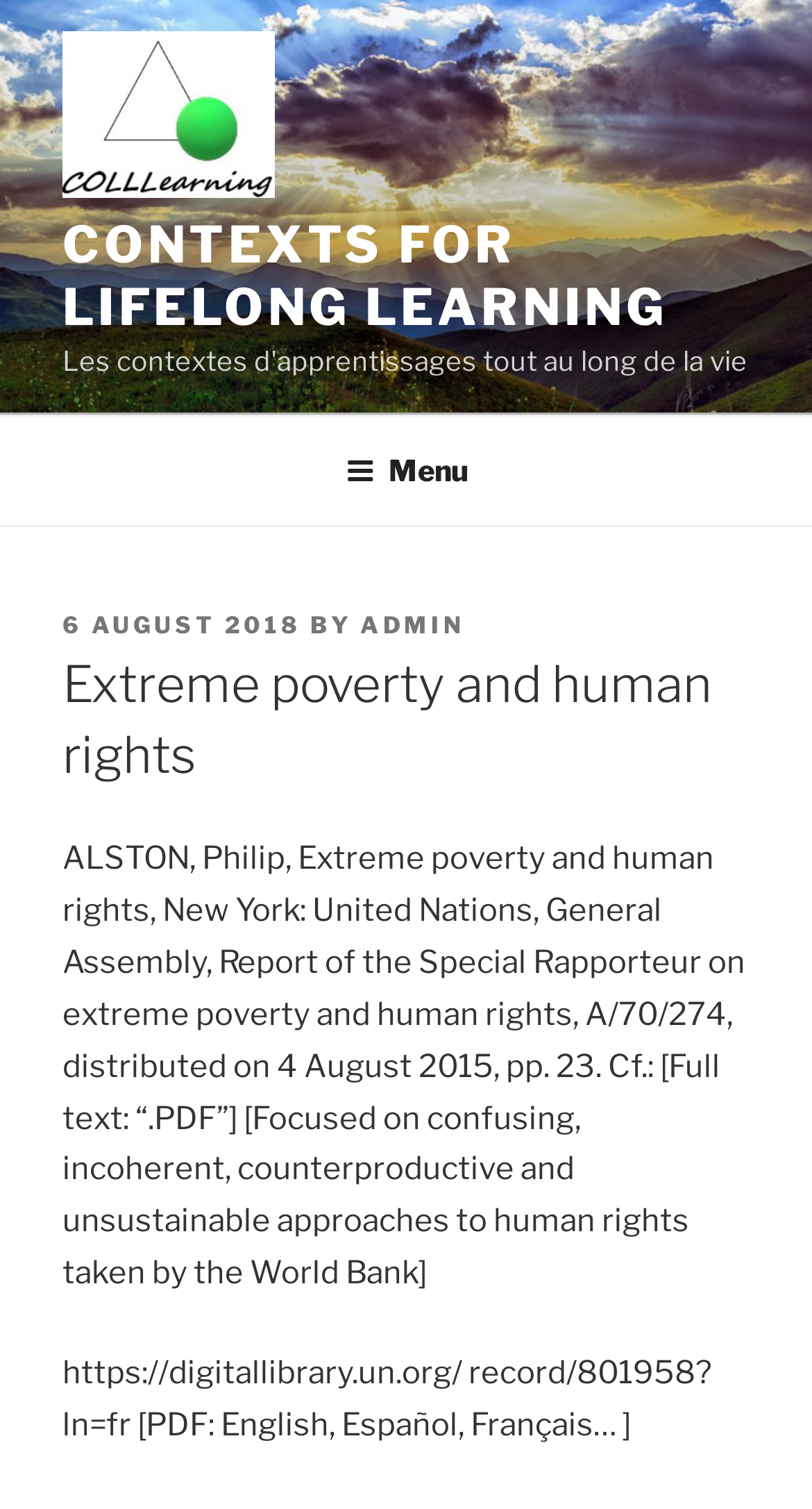Extract the main title from the webpage and generate its text.

Extreme poverty and human rights